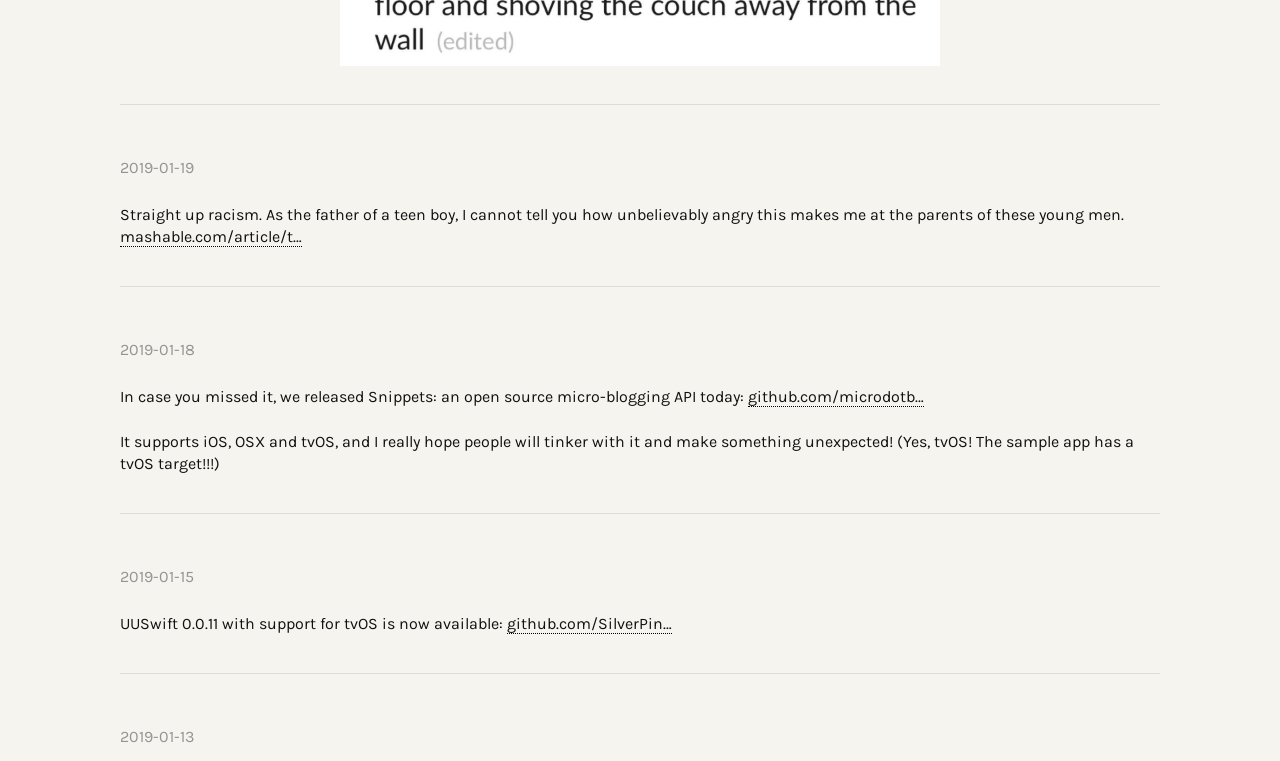Please answer the following question using a single word or phrase: 
What is the purpose of the links in each article?

To provide more information